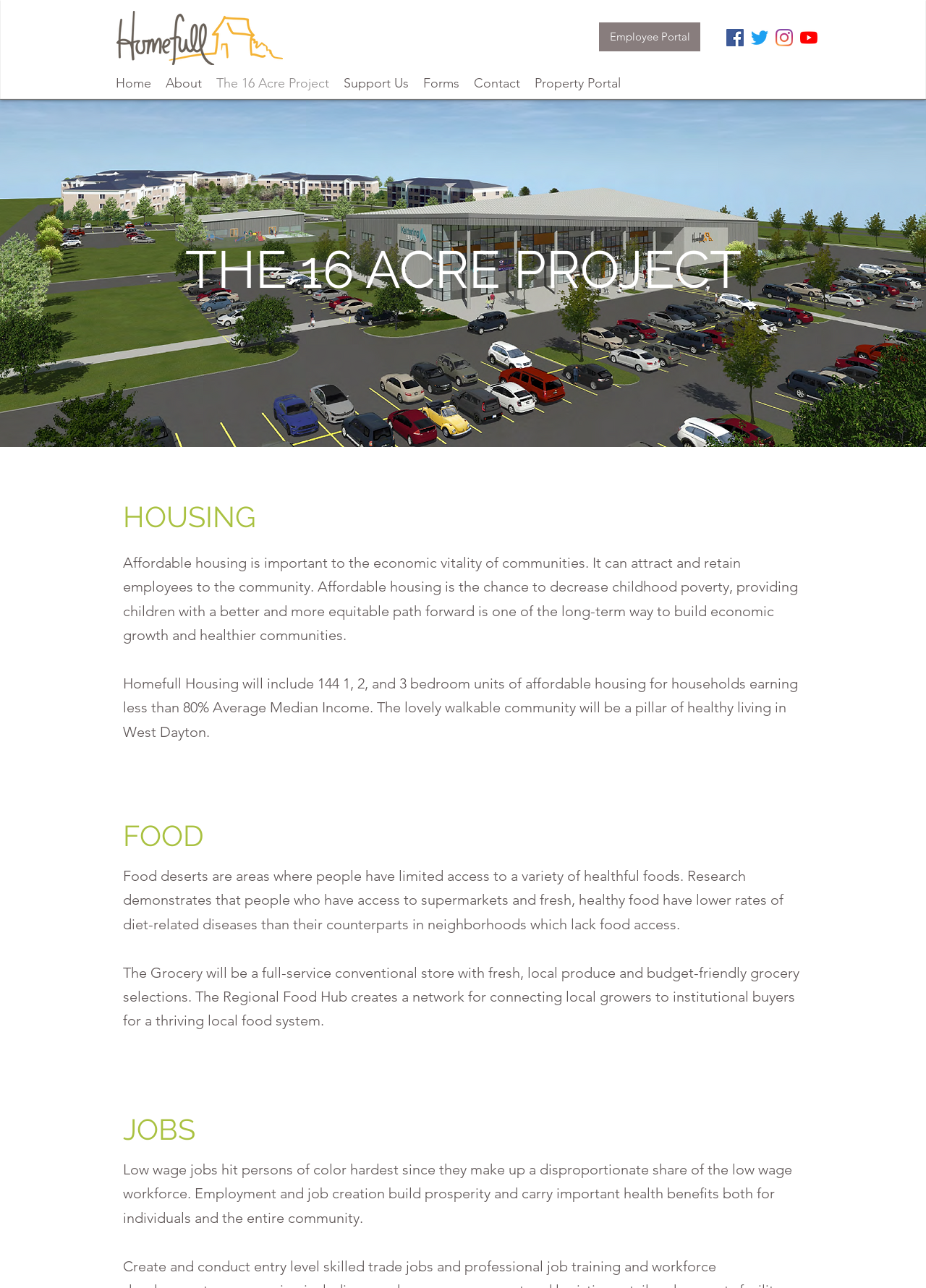Specify the bounding box coordinates of the region I need to click to perform the following instruction: "Explore Property Portal". The coordinates must be four float numbers in the range of 0 to 1, i.e., [left, top, right, bottom].

[0.57, 0.049, 0.678, 0.08]